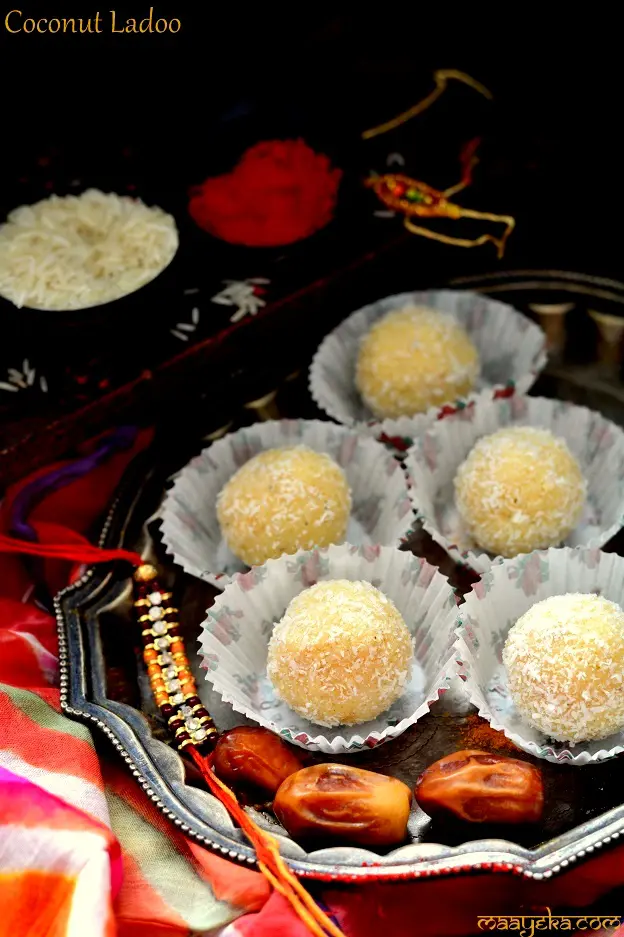What is the color of the paper cups?
Based on the image content, provide your answer in one word or a short phrase.

White